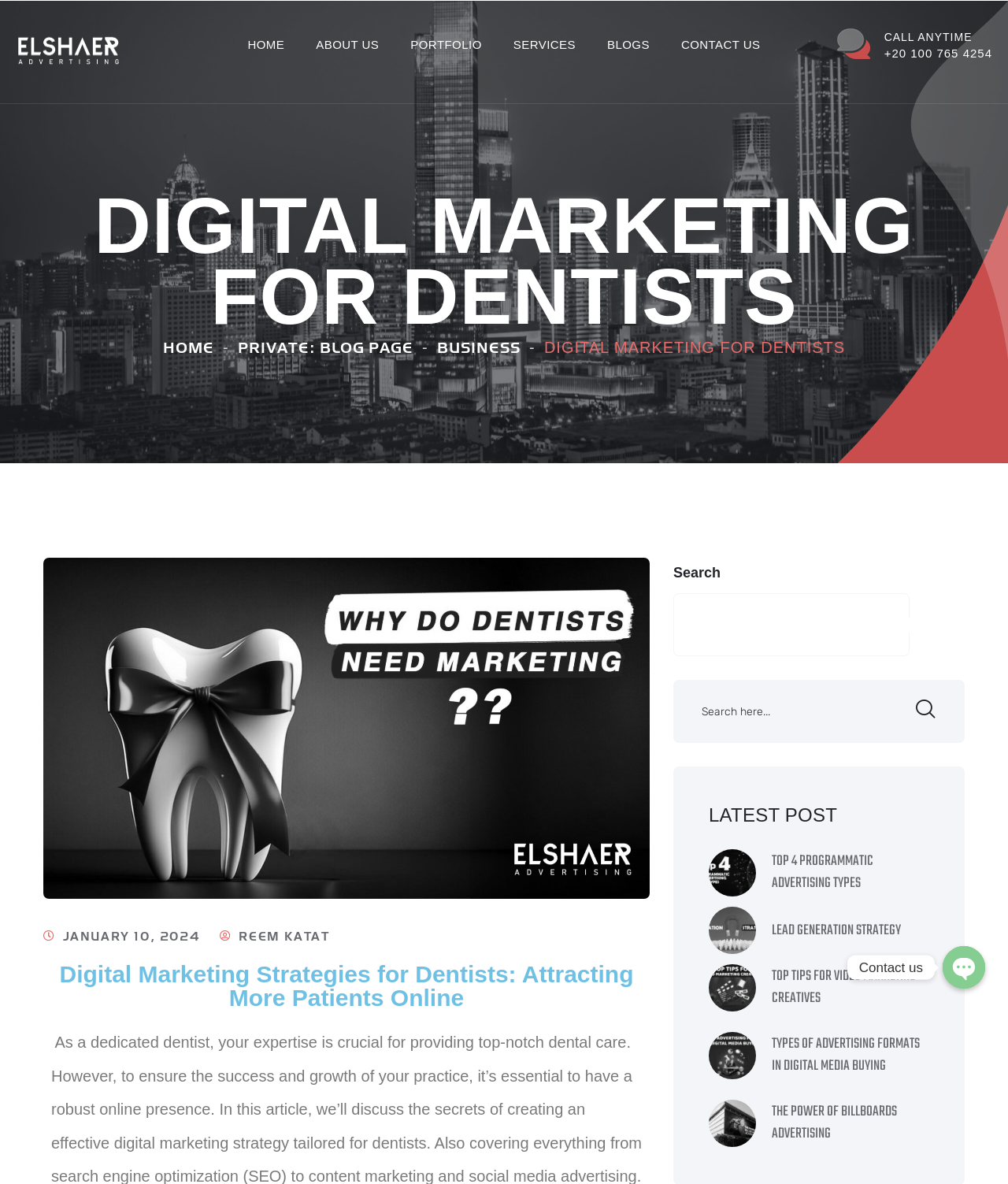Identify the bounding box coordinates for the region to click in order to carry out this instruction: "Contact us". Provide the coordinates using four float numbers between 0 and 1, formatted as [left, top, right, bottom].

[0.852, 0.811, 0.916, 0.823]